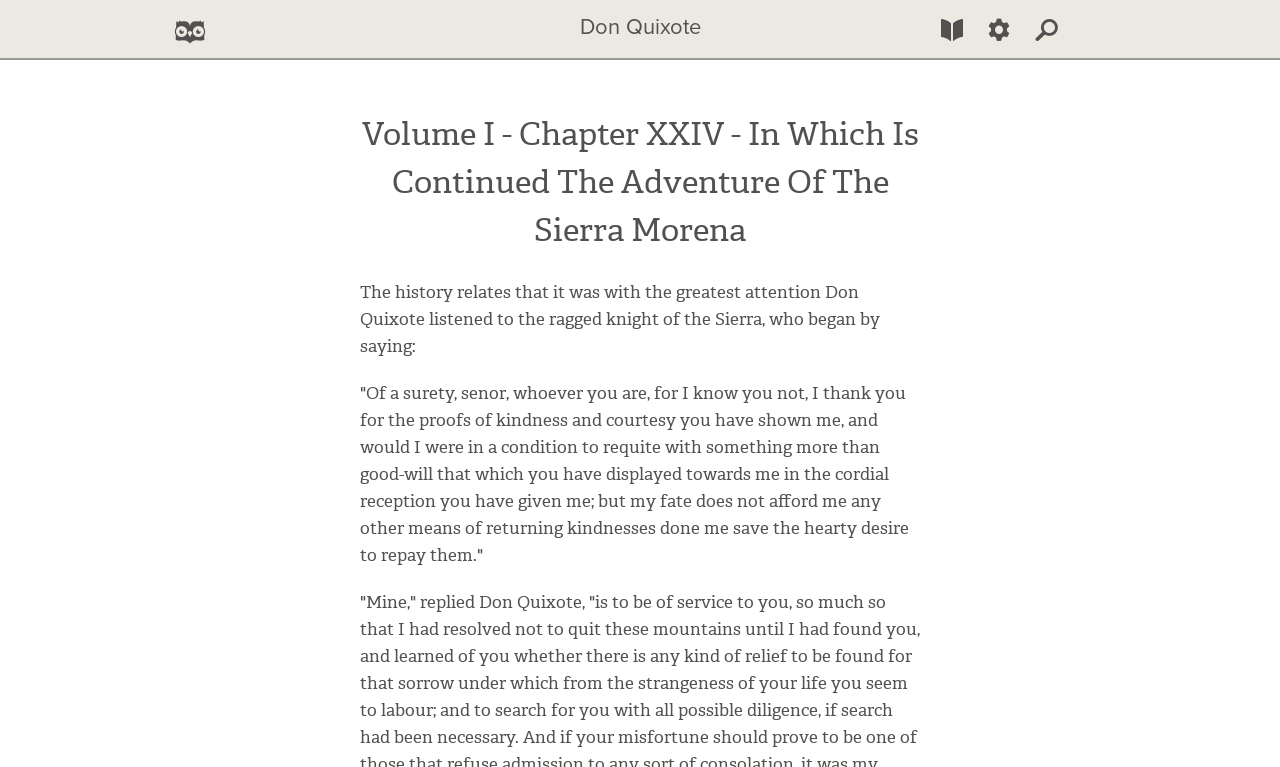Describe every aspect of the webpage comprehensively.

The webpage is about Don Quixote, a literary work, and specifically focuses on Volume I, Chapter XXIV, titled "In Which Is Continued The Adventure Of The Sierra Morena". 

At the top left, there is a link with a icon '\ue60f'. To the right of this link, there is a heading that reads "Don Quixote", which is also a link. Further to the right, there are three more links, each with an icon: '📖', '⚙', and '🔎'. 

Below the top section, there is a heading that displays the chapter title "Volume I - Chapter XXIV - In Which Is Continued The Adventure Of The Sierra Morena". 

Underneath the chapter title, there are two blocks of text. The first block starts with "The history relates that it was with the greatest attention Don Quixote listened to the ragged knight of the Sierra, who began by saying:". The second block is a quote, which begins with "'Of a surety, senor, whoever you are, for I know you not, I thank you for the proofs of kindness and courtesy you have shown me...".